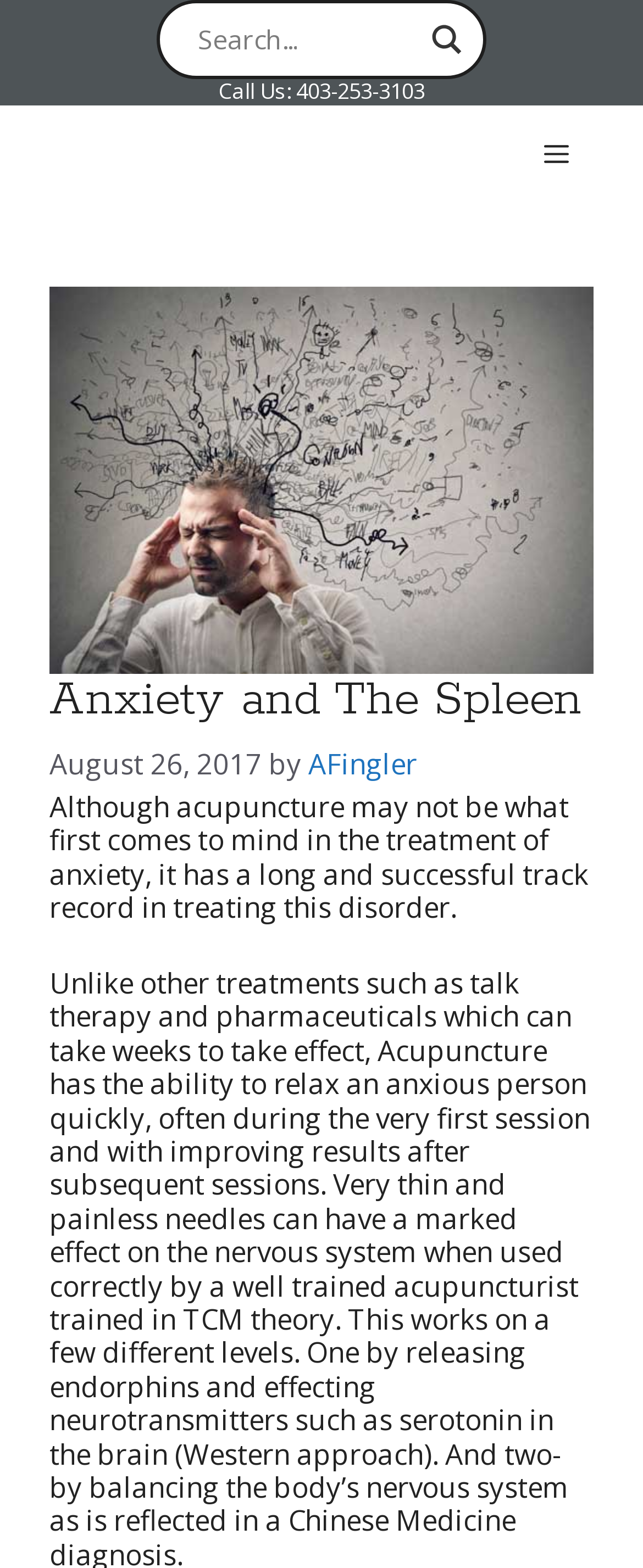What is the purpose of the search form?
Examine the image closely and answer the question with as much detail as possible.

I inferred the purpose of the search form by looking at its location and structure, which includes a search input field and a search magnifier button, indicating that it is used to search the website.